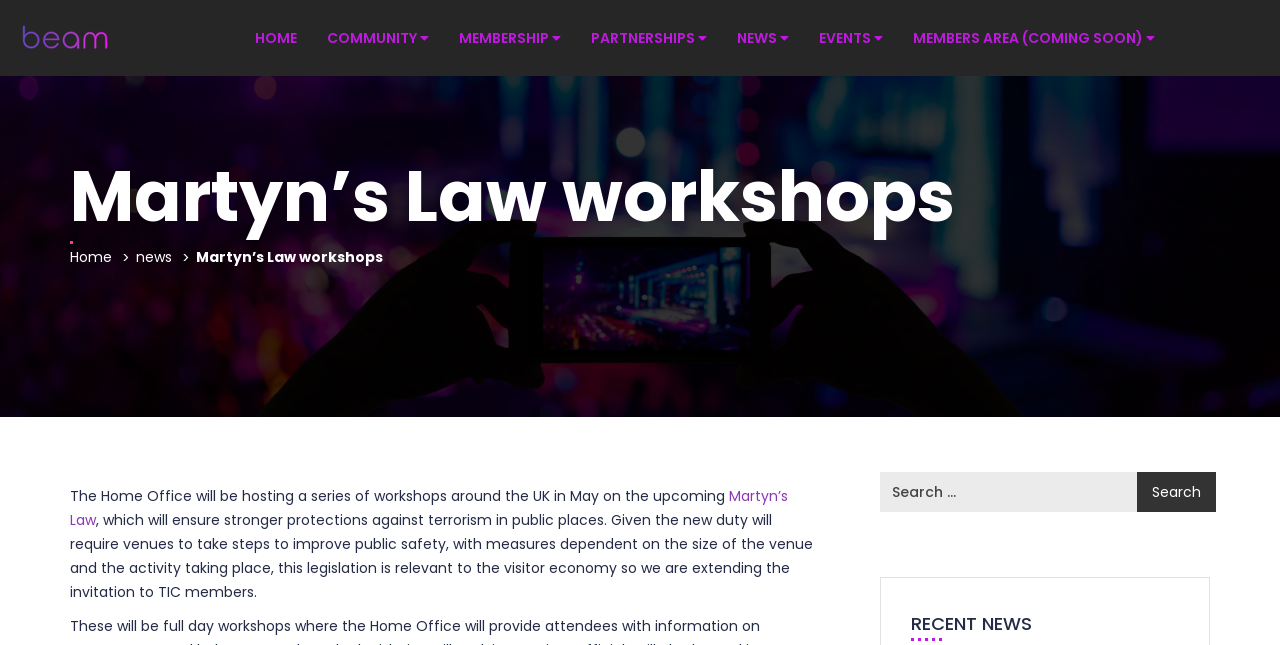What is the section below the main text about?
Please answer the question with as much detail as possible using the screenshot.

The section below the main text has a heading labeled 'RECENT NEWS', suggesting that it is a section about recent news, possibly related to Martyn’s Law or the visitor economy.